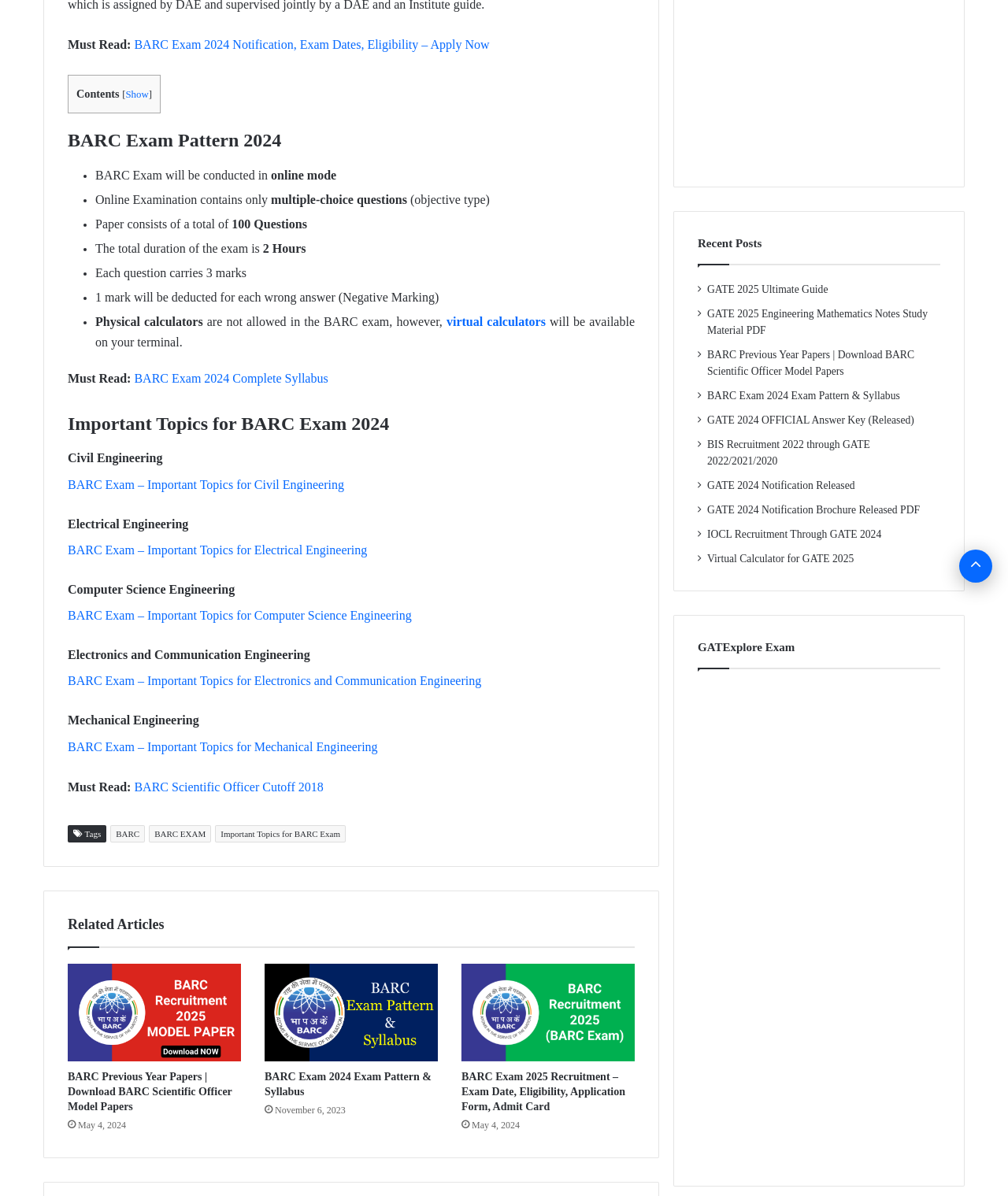Bounding box coordinates are specified in the format (top-left x, top-left y, bottom-right x, bottom-right y). All values are floating point numbers bounded between 0 and 1. Please provide the bounding box coordinate of the region this sentence describes: Virtual Calculator for GATE 2025

[0.702, 0.462, 0.847, 0.472]